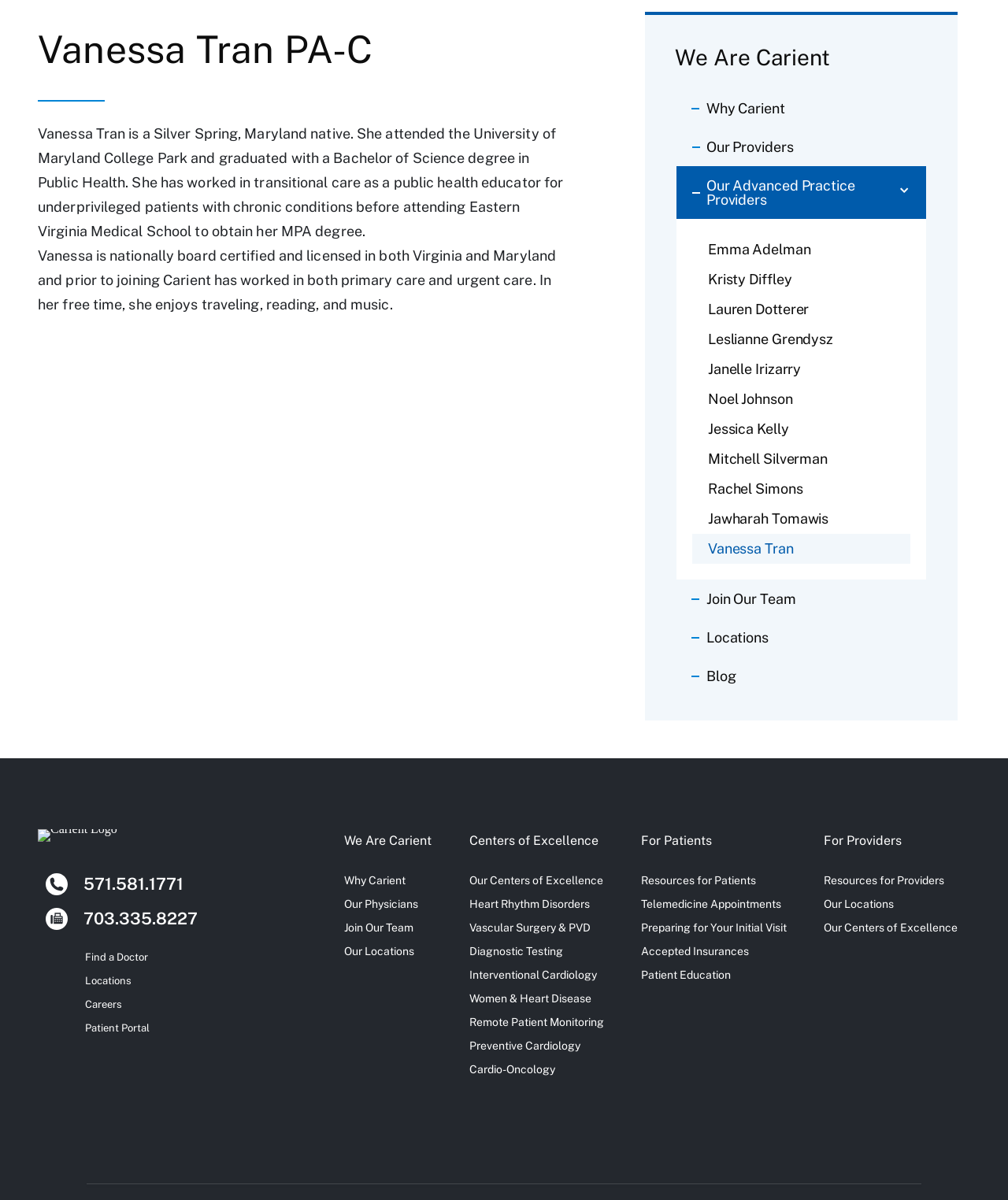Based on the element description We Are Carient, identify the bounding box coordinates for the UI element. The coordinates should be in the format (top-left x, top-left y, bottom-right x, bottom-right y) and within the 0 to 1 range.

[0.342, 0.691, 0.428, 0.71]